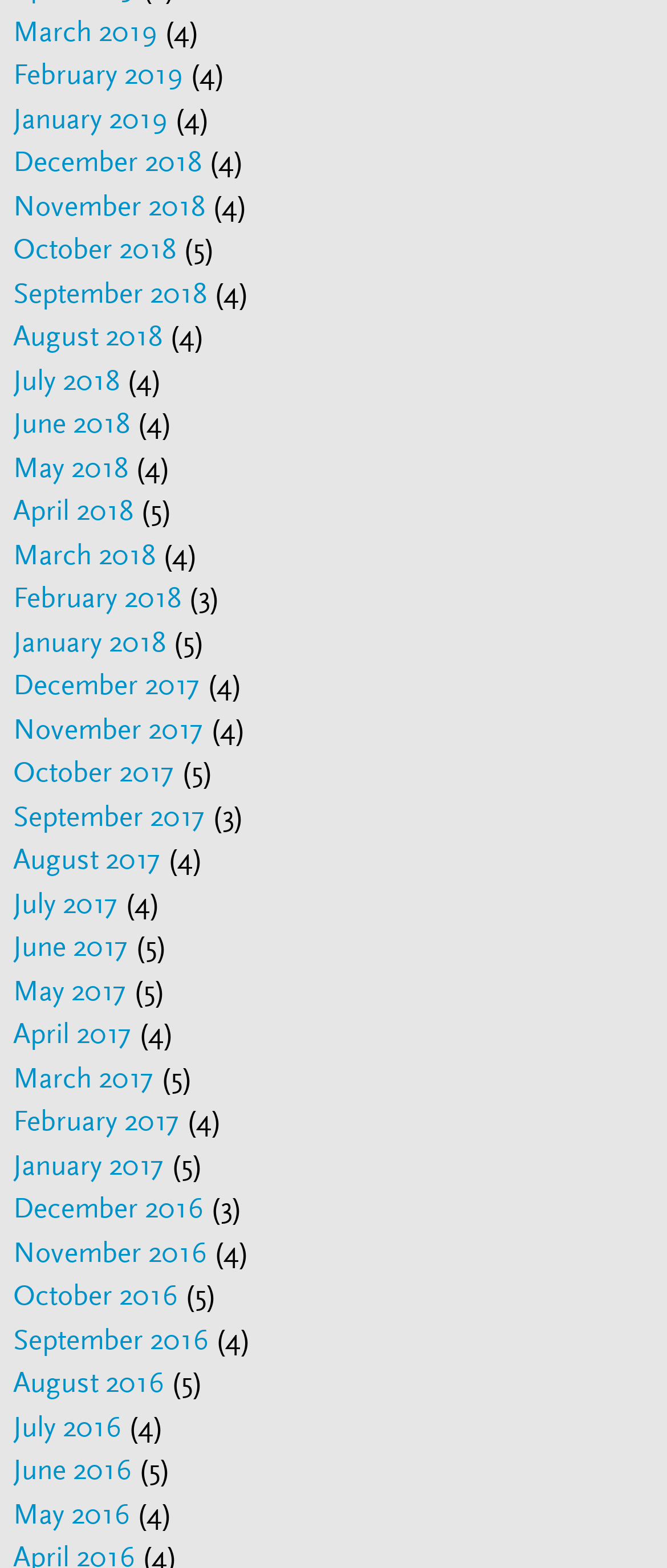Please identify the coordinates of the bounding box for the clickable region that will accomplish this instruction: "View March 2019".

[0.02, 0.008, 0.235, 0.03]